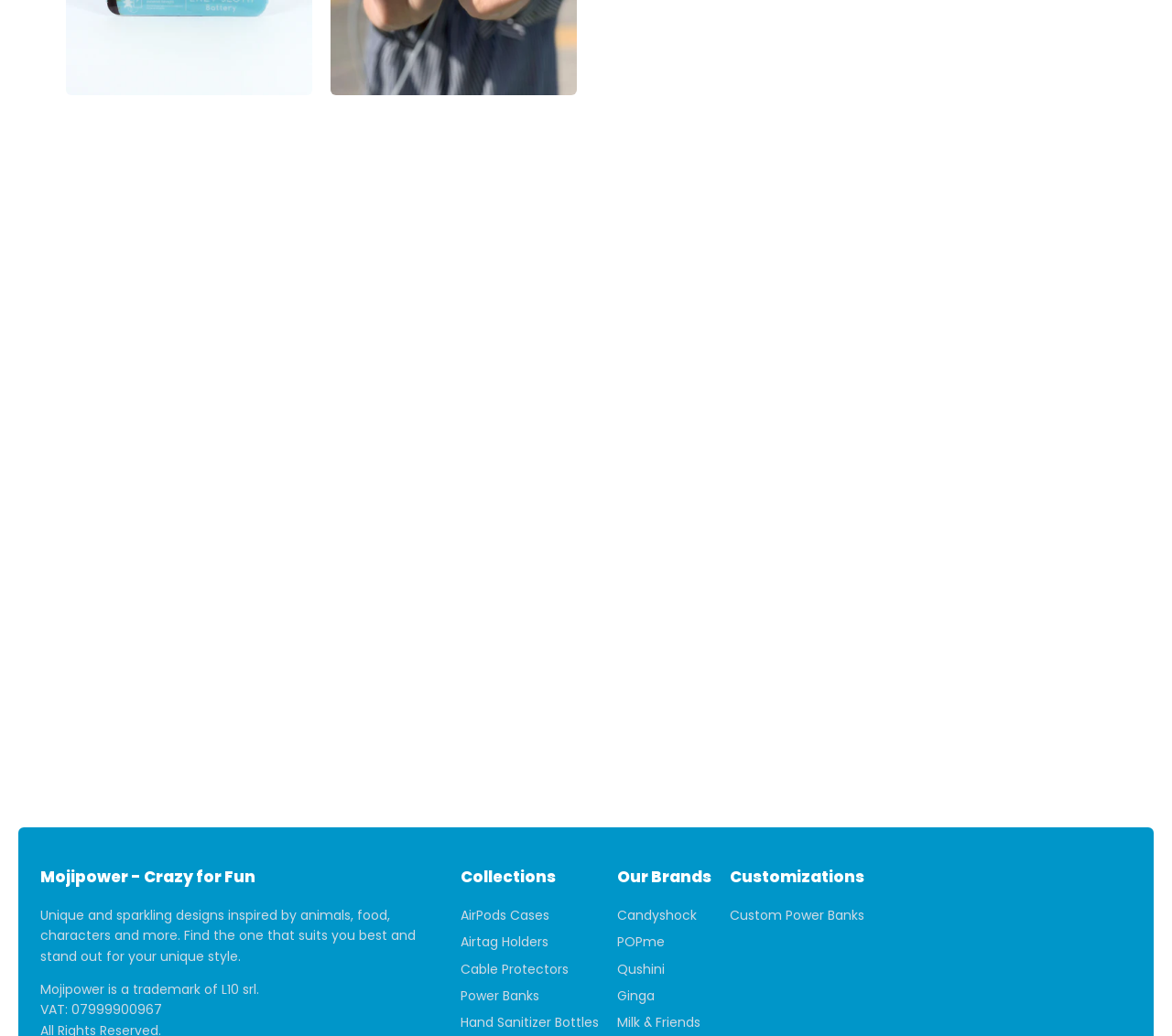Answer the question in a single word or phrase:
What is the name of the brand that sells Lazy Sloth products?

Mojipower